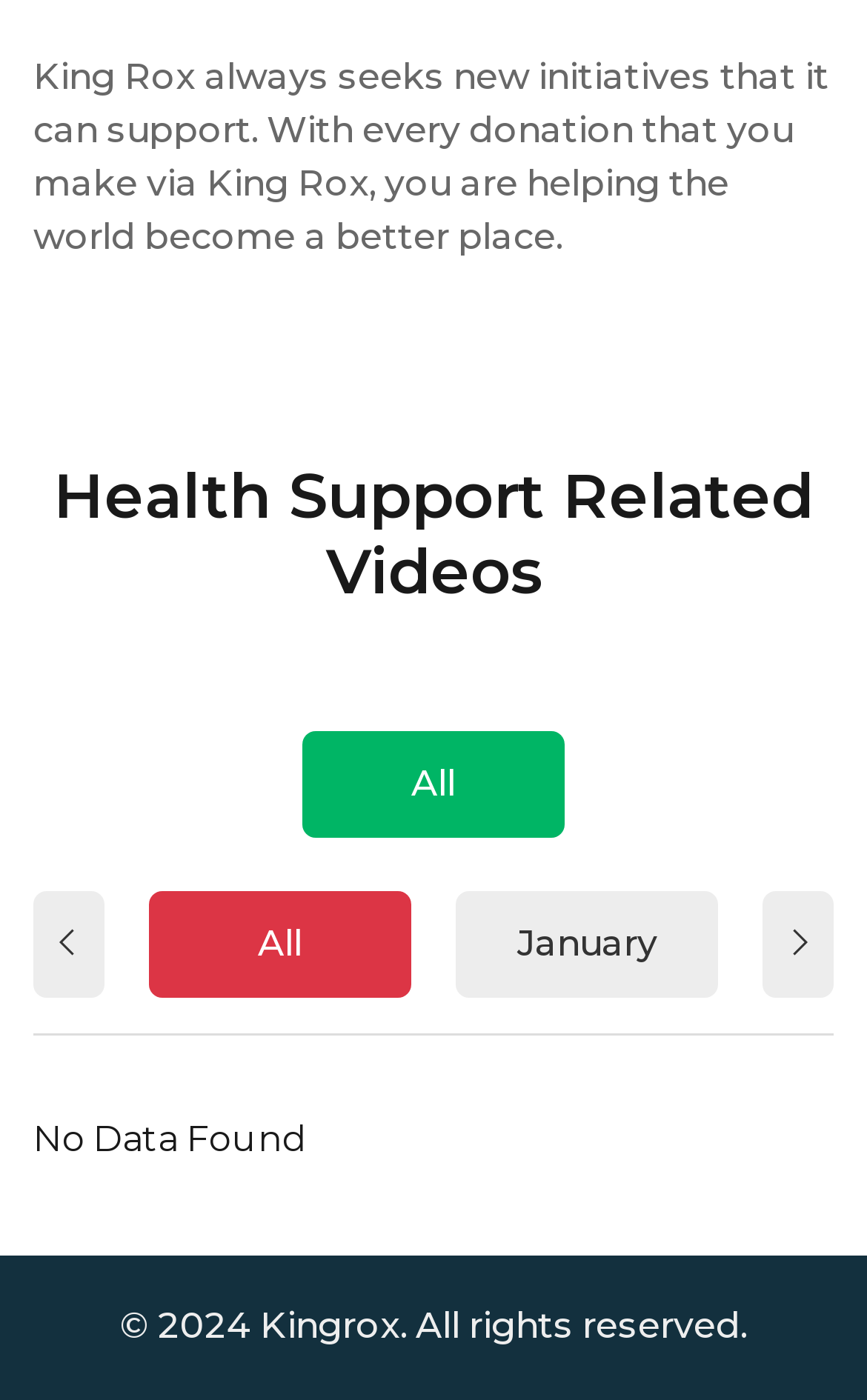Given the webpage screenshot, identify the bounding box of the UI element that matches this description: "John 654".

None